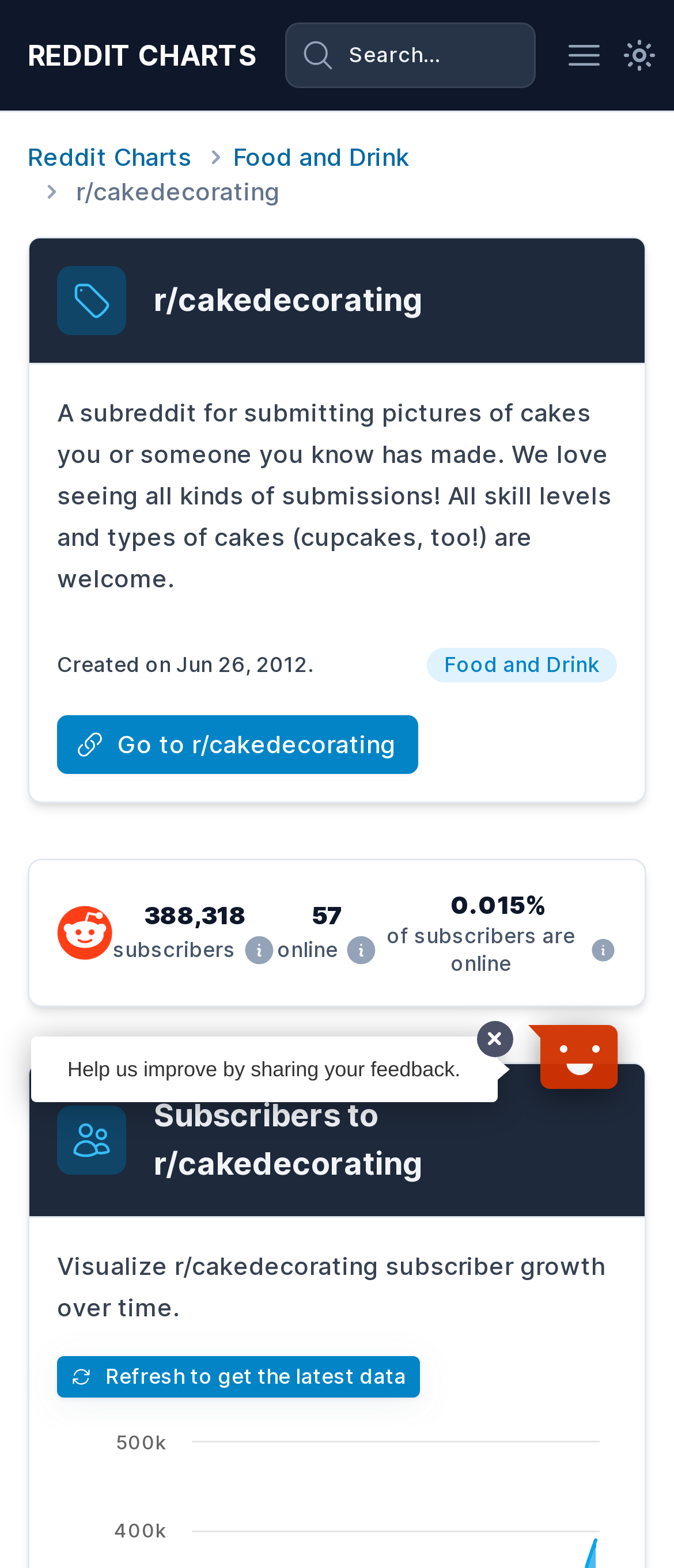Identify the bounding box coordinates of the clickable region necessary to fulfill the following instruction: "Open the main menu". The bounding box coordinates should be four float numbers between 0 and 1, i.e., [left, top, right, bottom].

[0.815, 0.013, 0.918, 0.057]